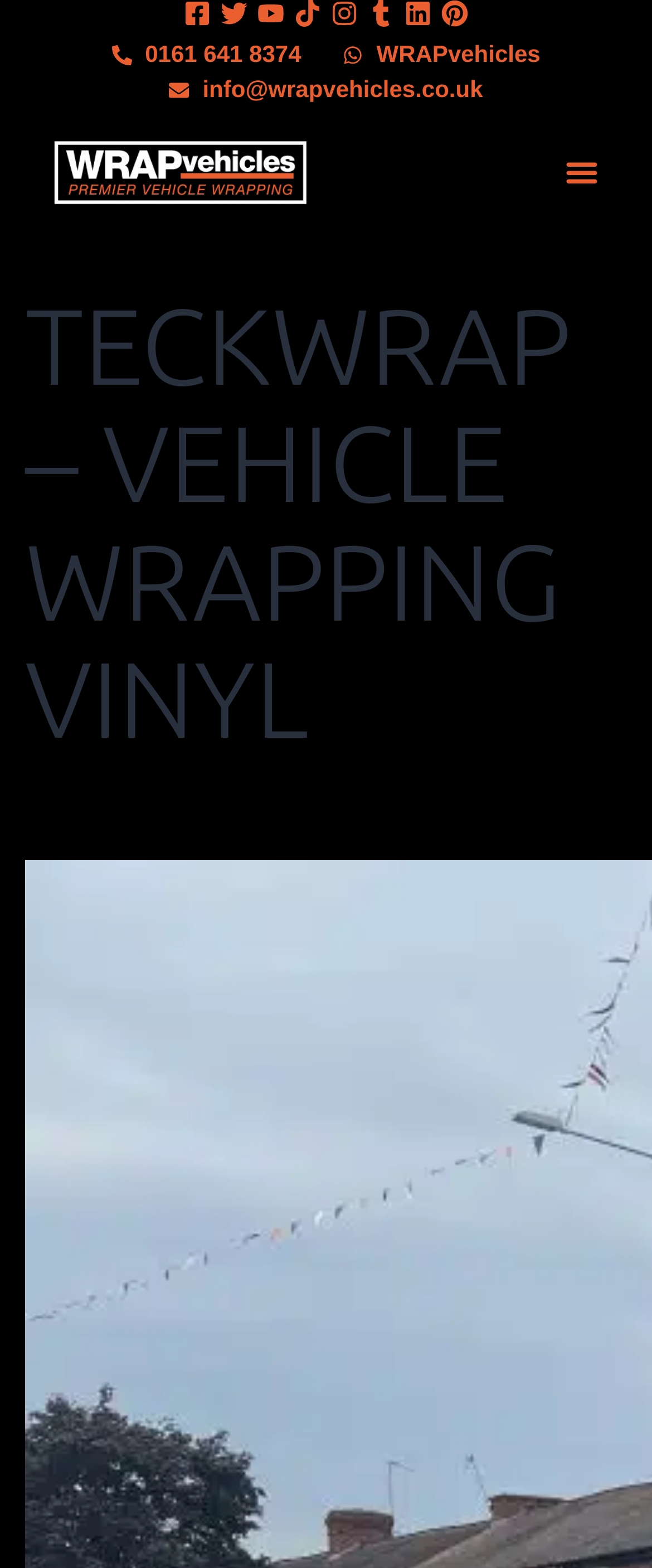Find the bounding box coordinates for the UI element that matches this description: "Menu".

None